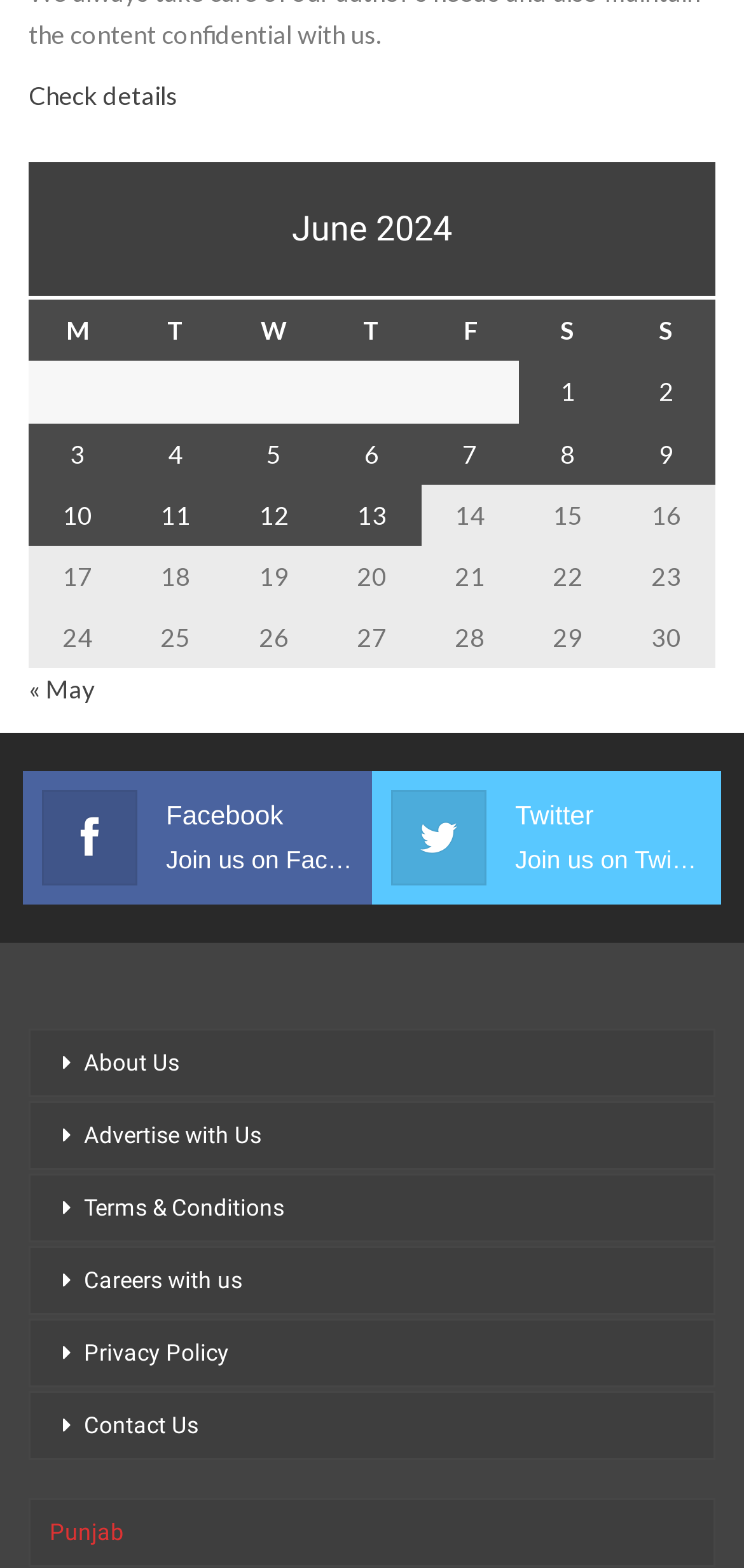What is the last item in the footer?
Based on the screenshot, provide a one-word or short-phrase response.

Contact Us